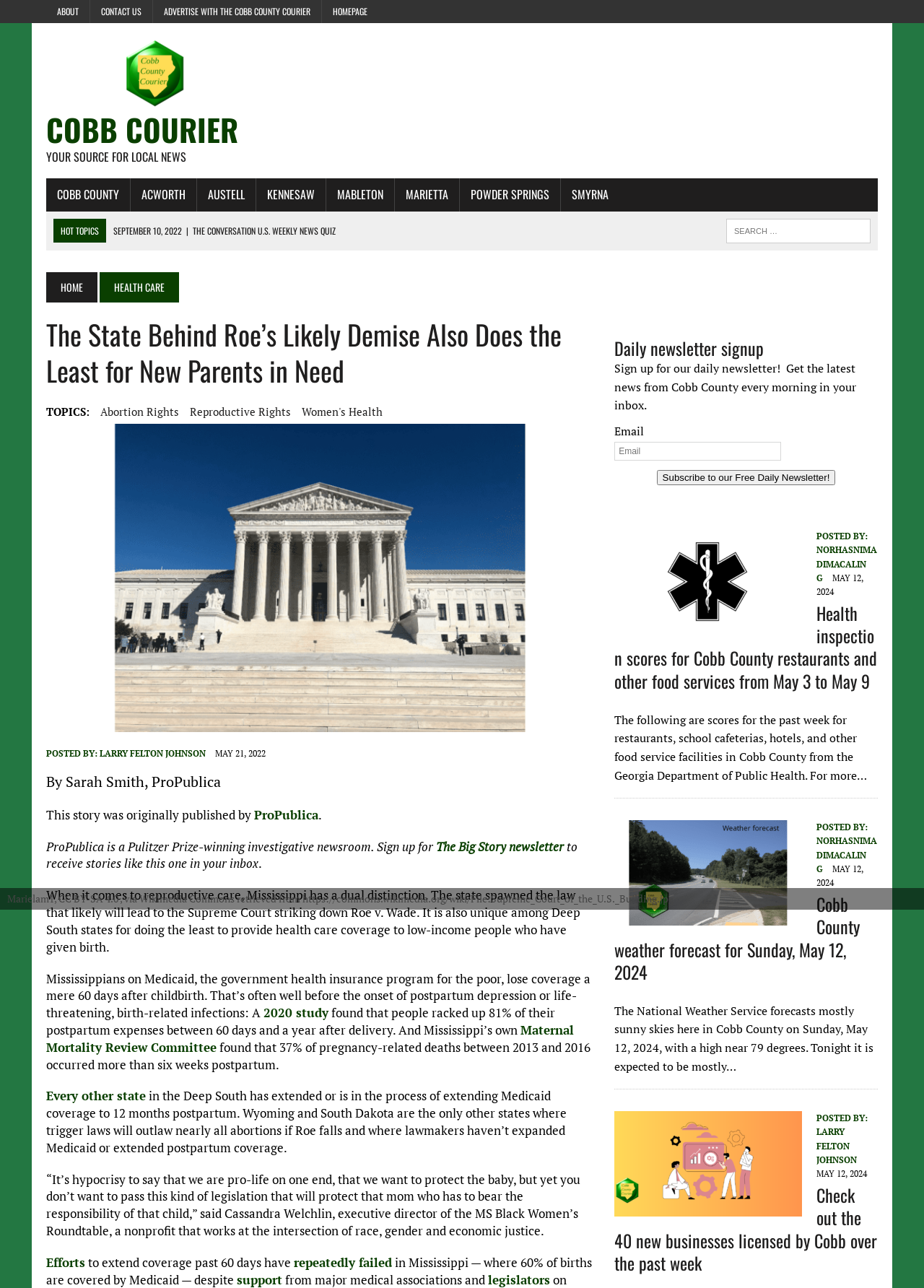Locate the bounding box coordinates of the area to click to fulfill this instruction: "Check the health inspection scores for Cobb County restaurants". The bounding box should be presented as four float numbers between 0 and 1, in the order [left, top, right, bottom].

[0.665, 0.466, 0.949, 0.538]